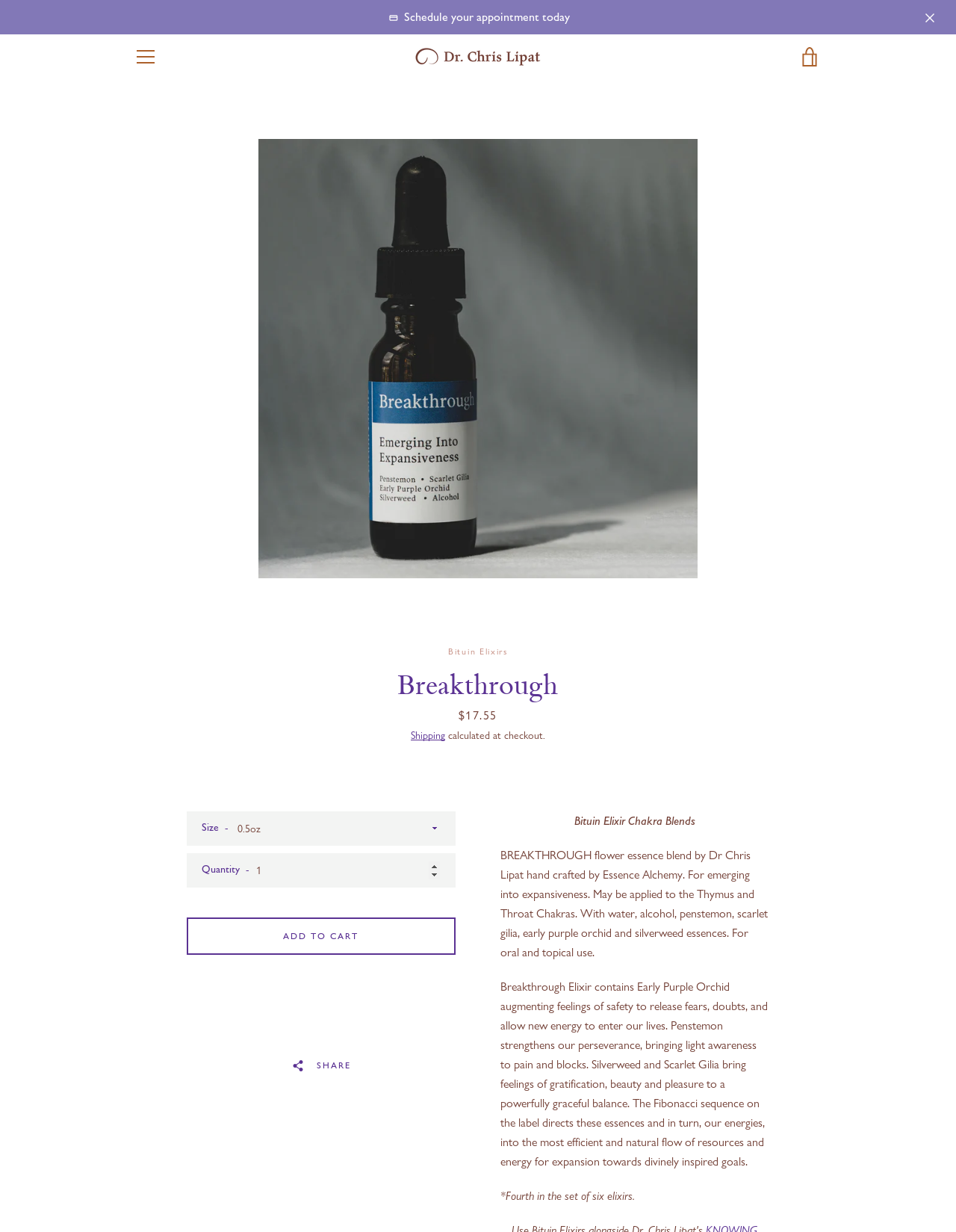What is the size of the elixir?
Please provide a comprehensive answer based on the details in the screenshot.

The size of the elixir is not specified on the page, but there is a dropdown menu labeled 'Size' which suggests that the size can be selected by the user.